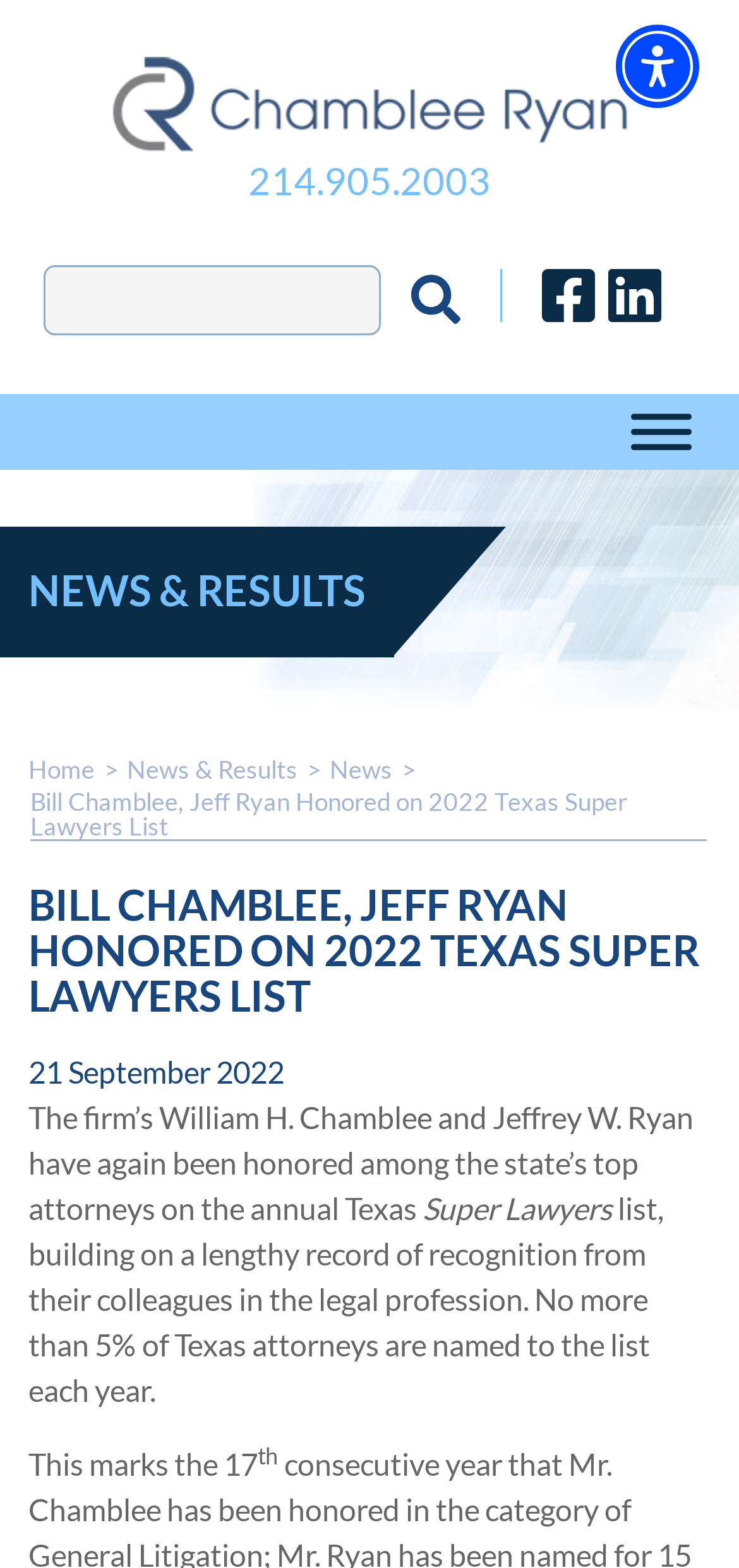Please provide a detailed answer to the question below based on the screenshot: 
What is the phone number of the law firm?

I found the phone number of the law firm by looking at the top-center of the webpage, where I saw a link with the phone number '214.905.2003'.